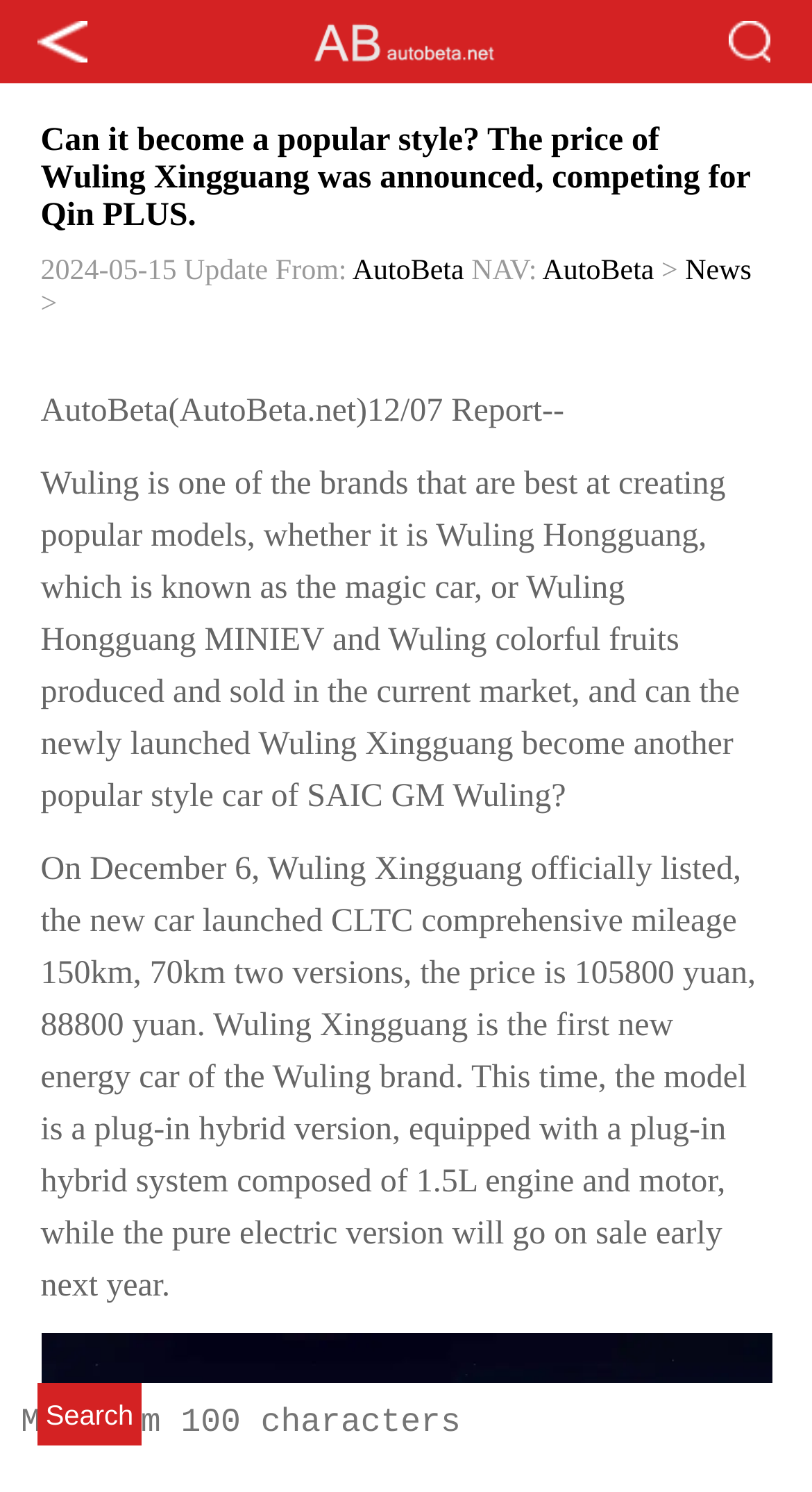What is the brand of the car mentioned in the article?
Kindly answer the question with as much detail as you can.

The article mentions Wuling as the brand of the car, specifically the Wuling Xingguang model, which is a plug-in hybrid version and the first new energy car of the Wuling brand.